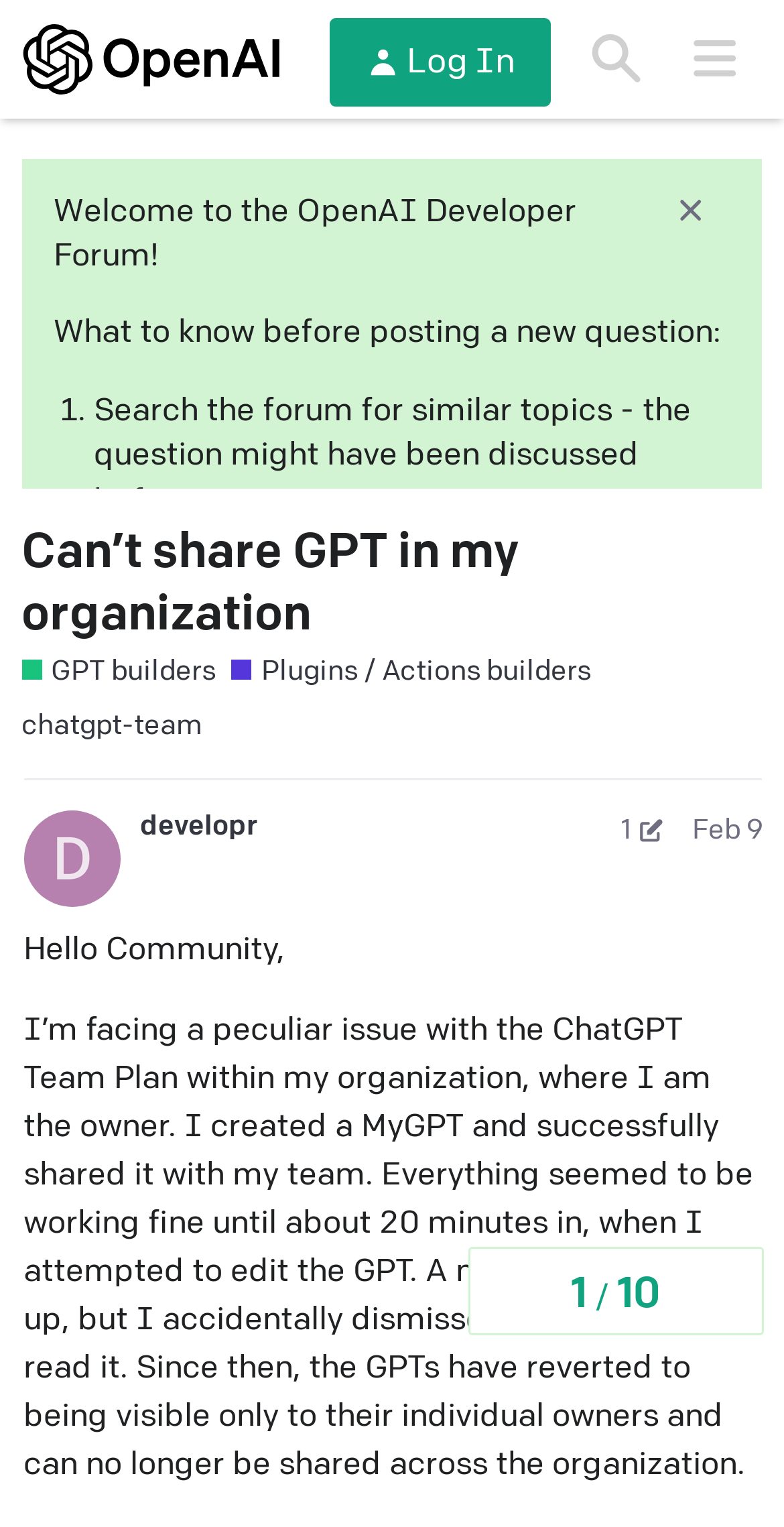Identify the bounding box coordinates of the area you need to click to perform the following instruction: "Visit the Company page".

None